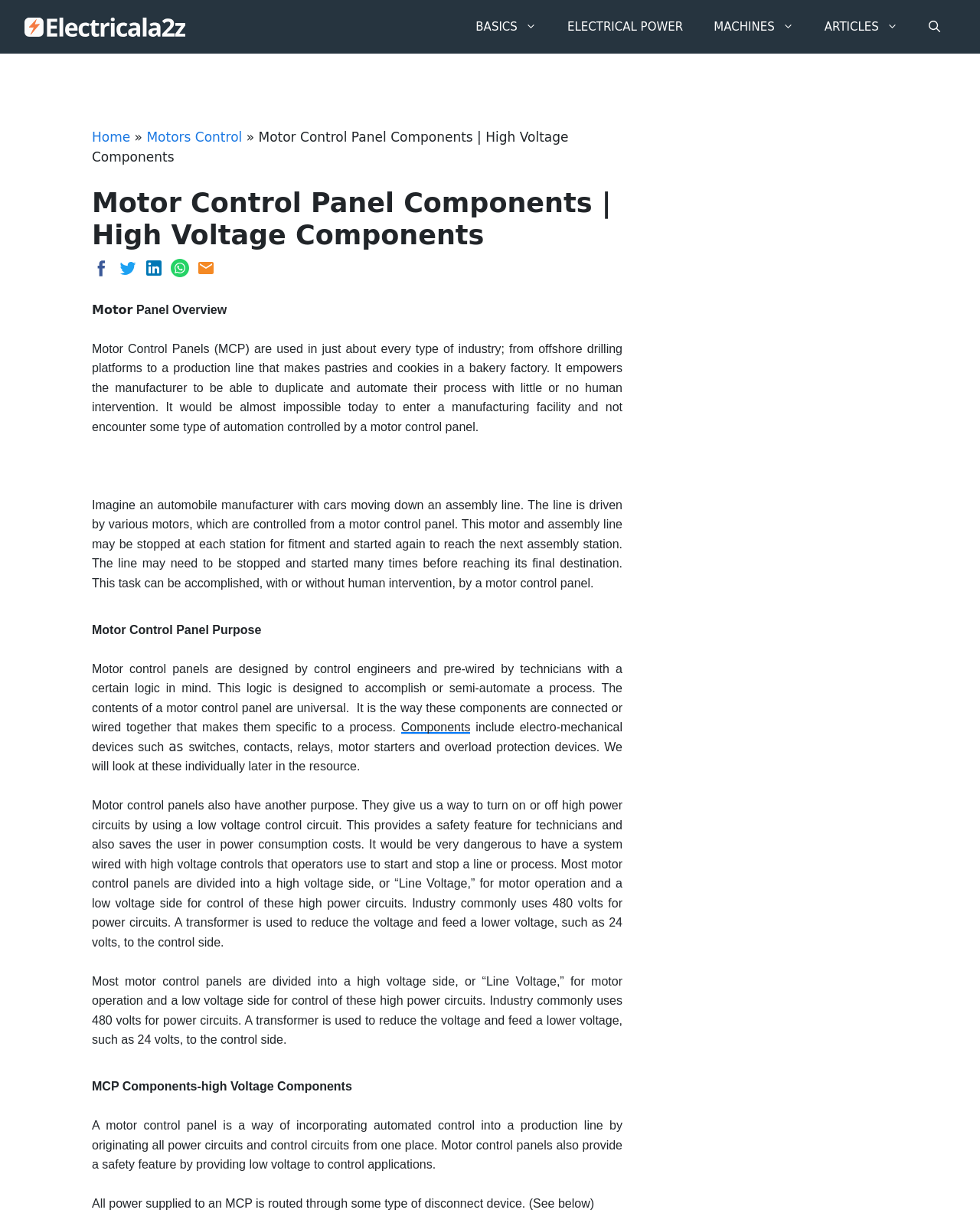Pinpoint the bounding box coordinates of the clickable area needed to execute the instruction: "Click on the 'Electrical A2Z' link". The coordinates should be specified as four float numbers between 0 and 1, i.e., [left, top, right, bottom].

[0.025, 0.008, 0.197, 0.036]